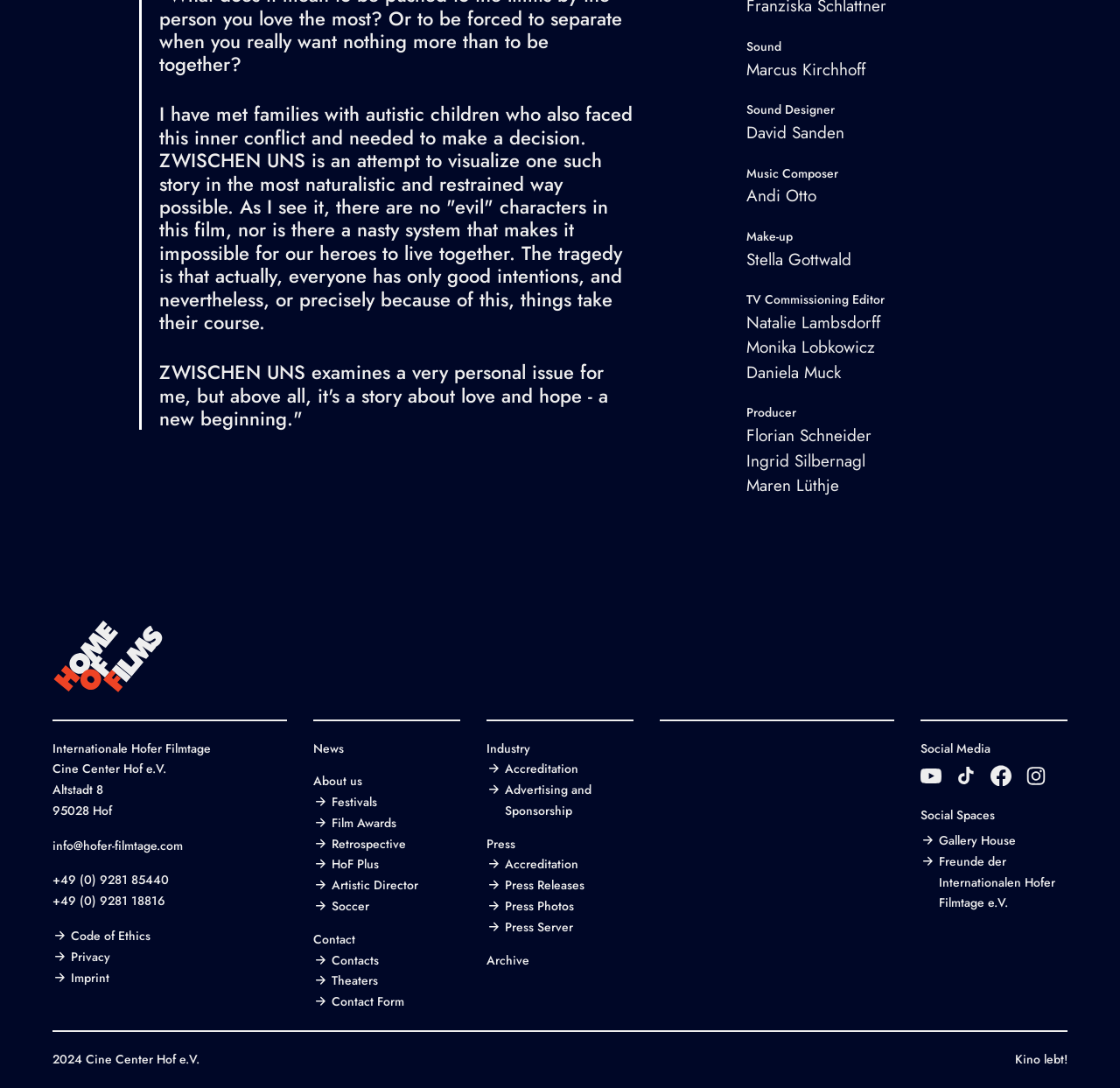Provide the bounding box coordinates of the UI element this sentence describes: "Gallery House".

[0.822, 0.764, 0.953, 0.783]